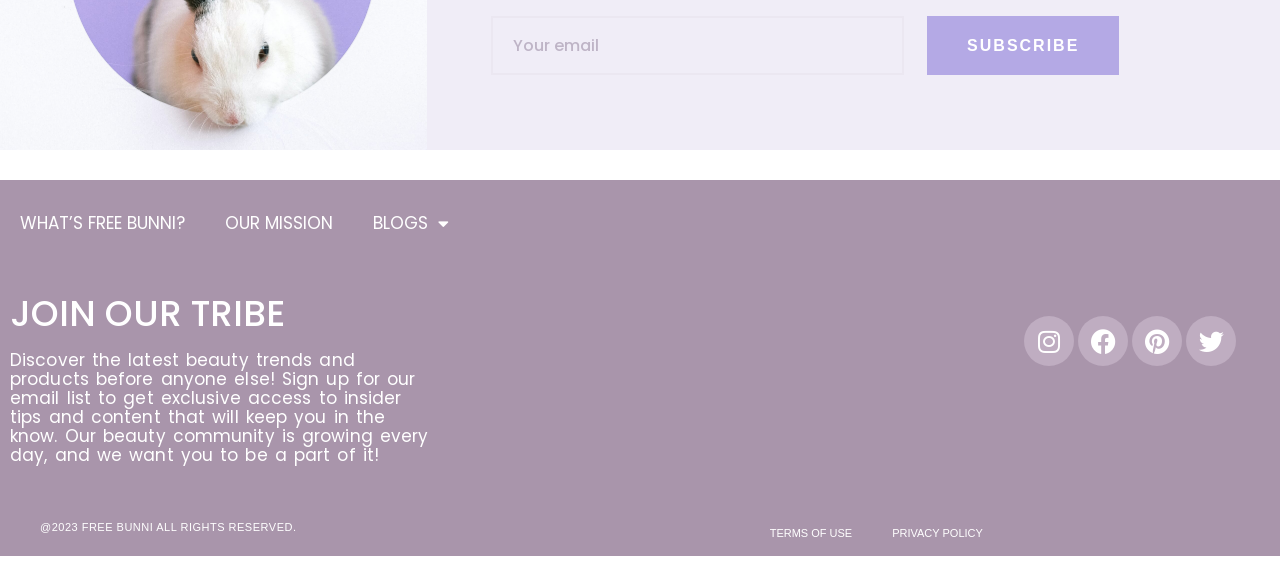Find the bounding box coordinates for the HTML element described as: "Twitter". The coordinates should consist of four float values between 0 and 1, i.e., [left, top, right, bottom].

[0.927, 0.559, 0.966, 0.647]